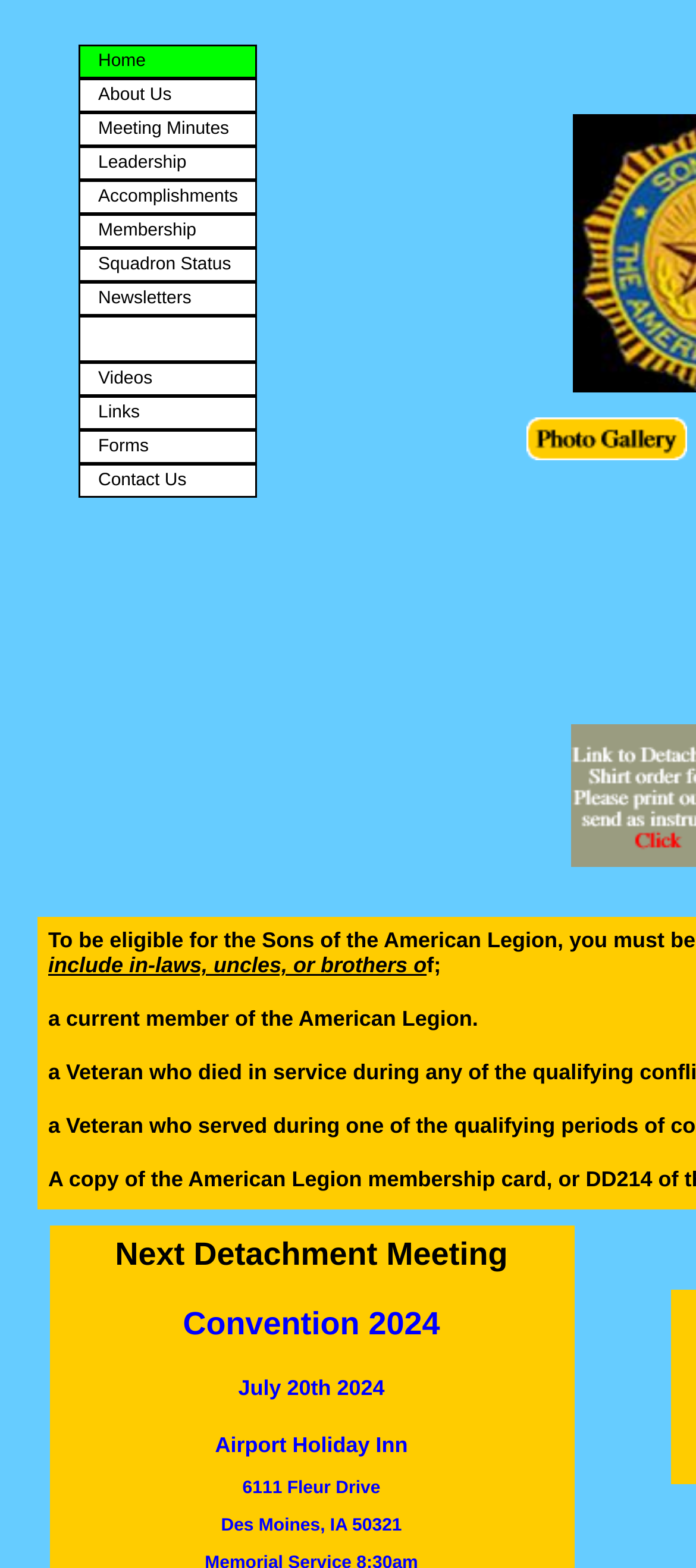Please locate the bounding box coordinates of the element's region that needs to be clicked to follow the instruction: "Read the 'PAINT, COLOR, SHEEN, OH MY' article". The bounding box coordinates should be provided as four float numbers between 0 and 1, i.e., [left, top, right, bottom].

None